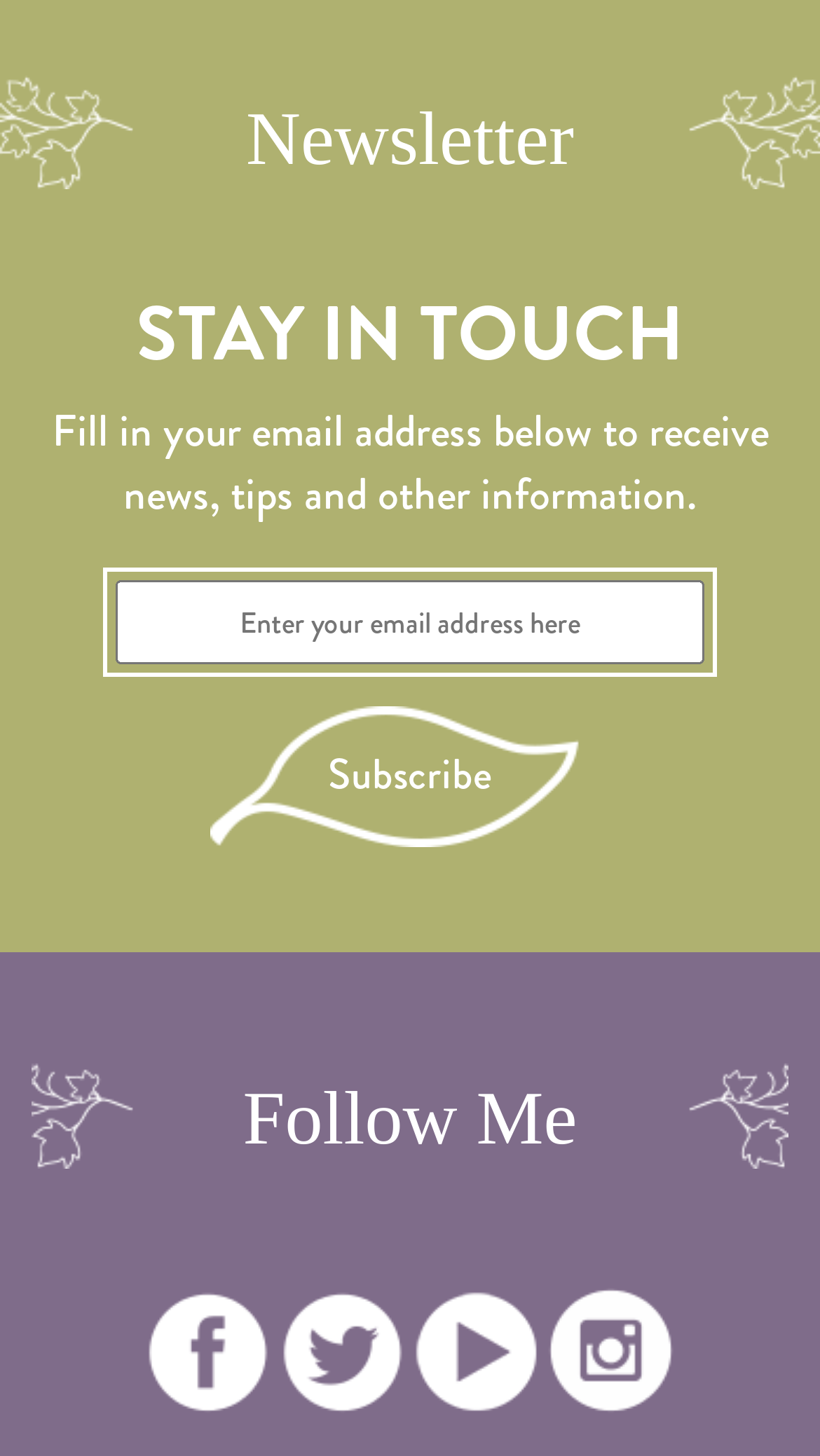Given the webpage screenshot, identify the bounding box of the UI element that matches this description: "Facebook".

None